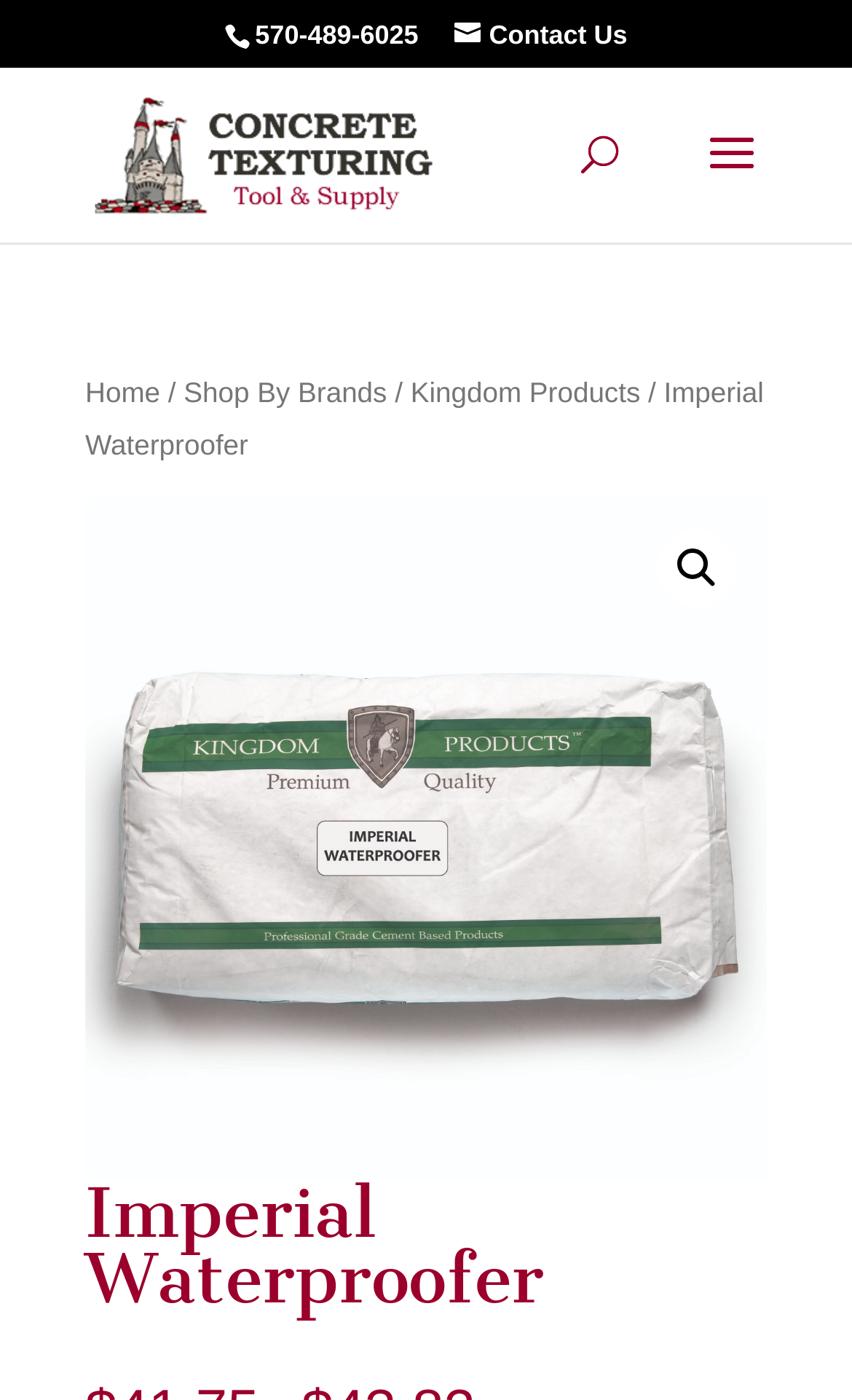Locate the bounding box coordinates of the area that needs to be clicked to fulfill the following instruction: "Go to home page". The coordinates should be in the format of four float numbers between 0 and 1, namely [left, top, right, bottom].

[0.1, 0.268, 0.188, 0.292]